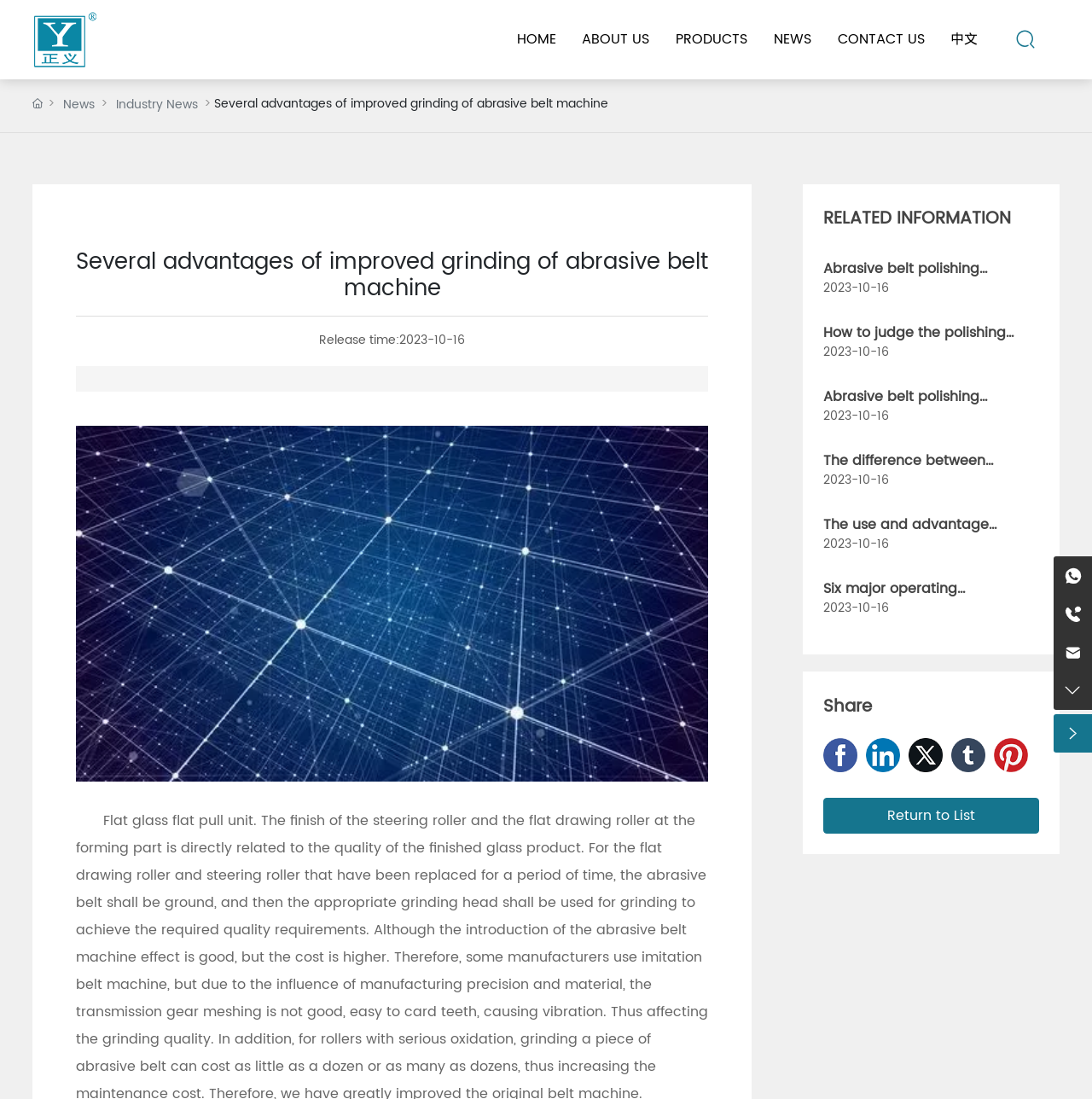Can you identify the bounding box coordinates of the clickable region needed to carry out this instruction: 'Contact us through WhatsApp'? The coordinates should be four float numbers within the range of 0 to 1, stated as [left, top, right, bottom].

[0.965, 0.506, 1.0, 0.541]